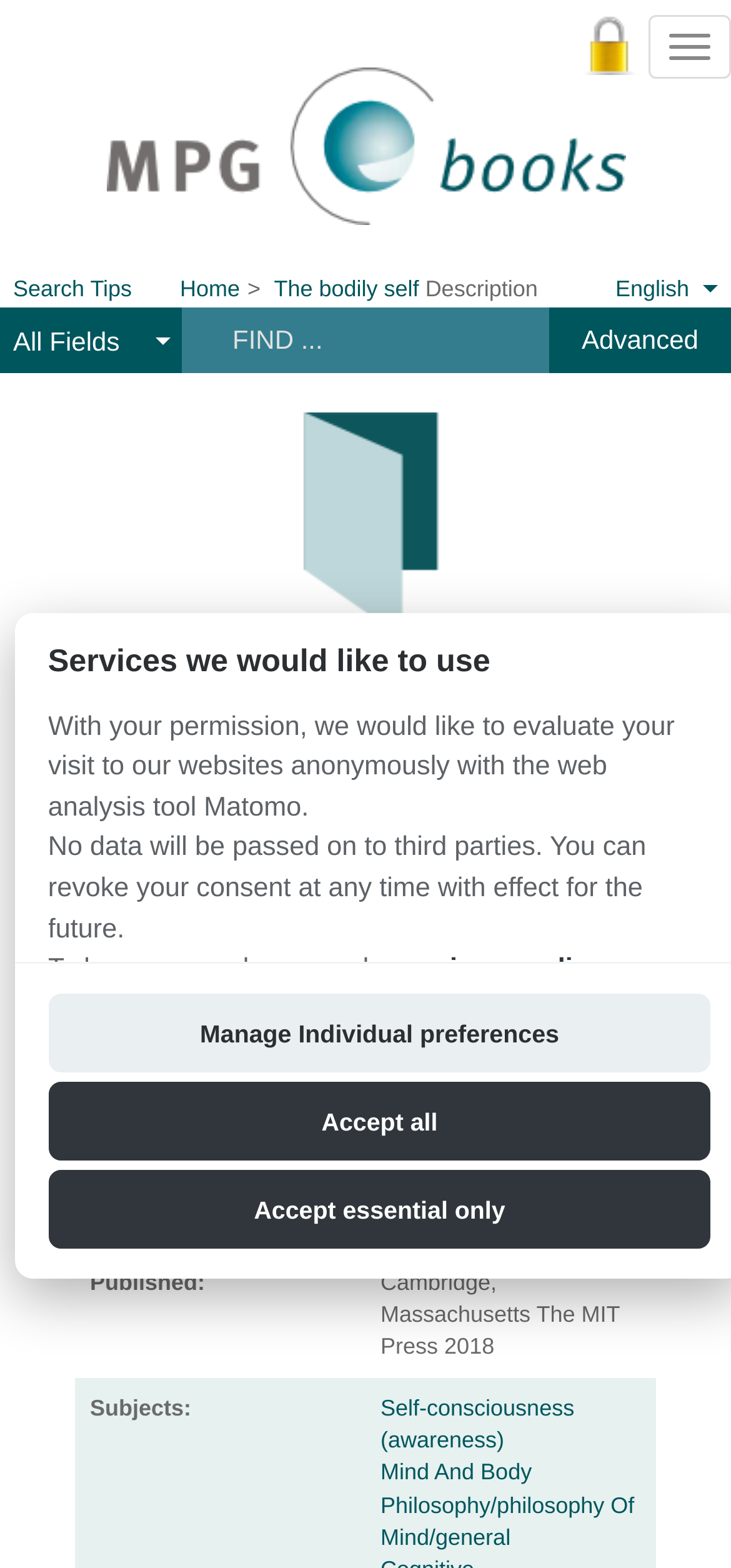Analyze the image and answer the question with as much detail as possible: 
What is the title of the selected essay?

I found the answer by looking at the heading element that says 'The bodily self selected essays on self-consciousness'. This heading is a description of the selected essay, so the title of the essay is 'The bodily self'.